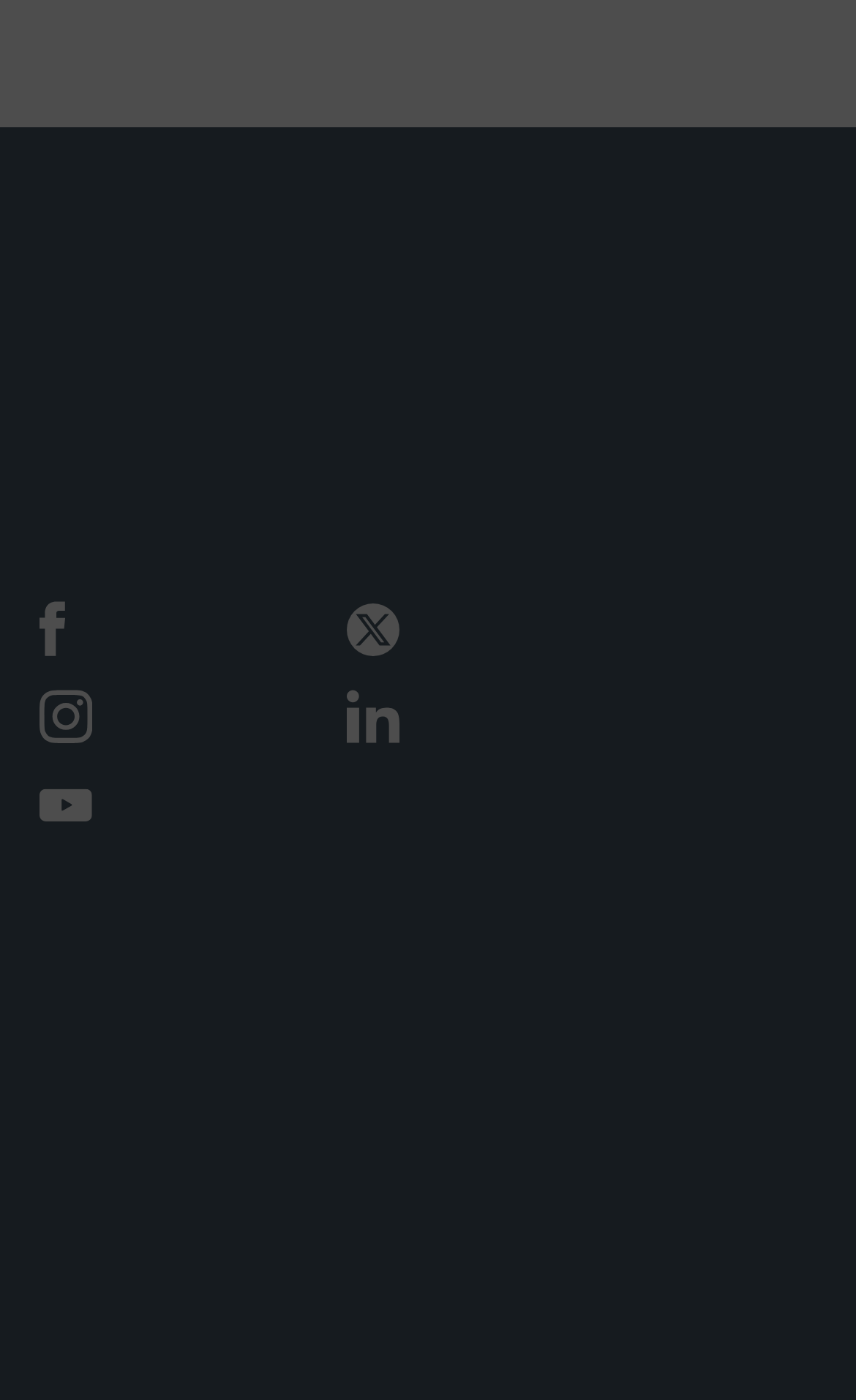Locate the bounding box coordinates for the element described below: "Instagram". The coordinates must be four float values between 0 and 1, formatted as [left, top, right, bottom].

[0.047, 0.442, 0.294, 0.492]